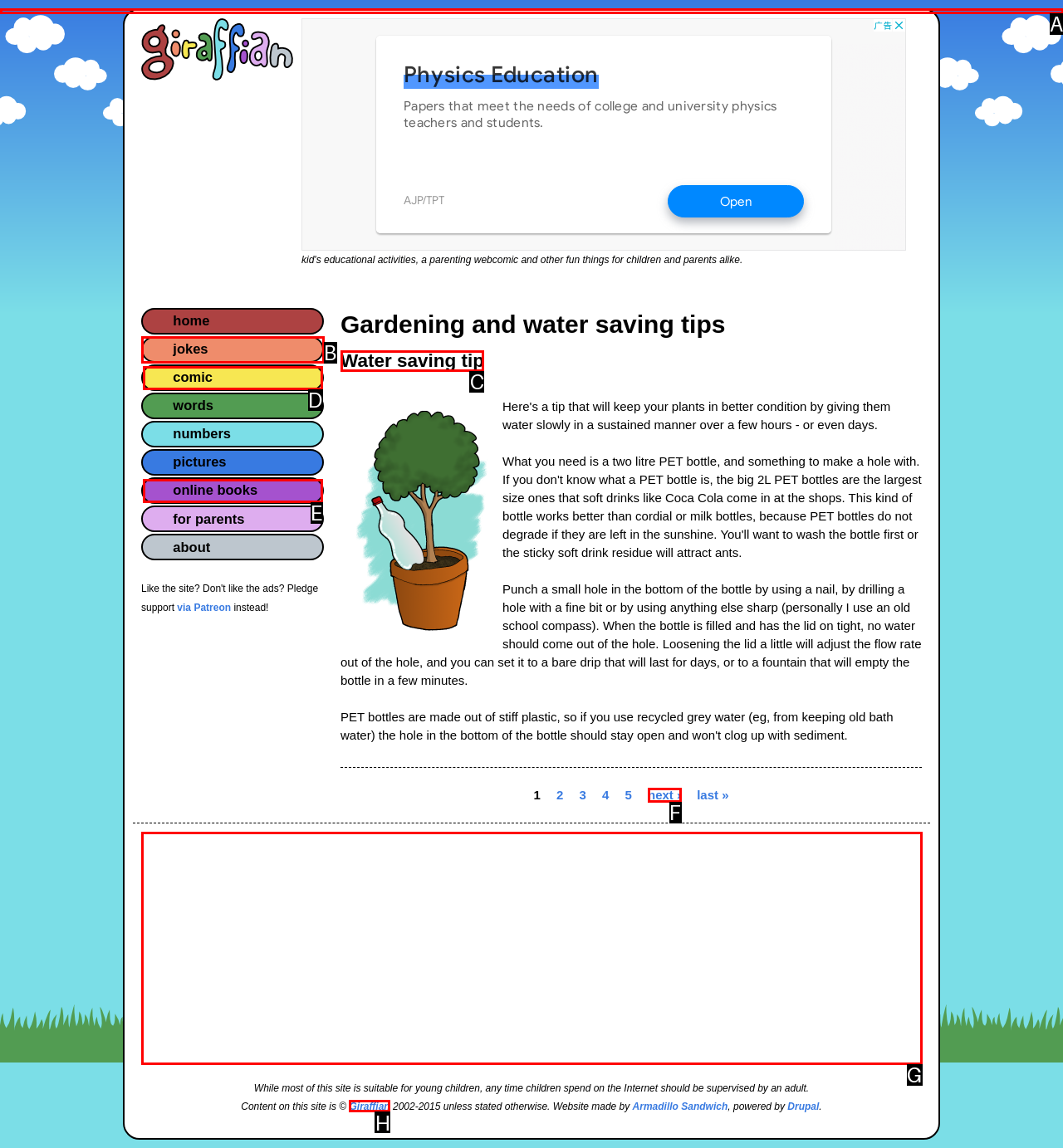Decide which HTML element to click to complete the task: Explore the 'jokes' tab Provide the letter of the appropriate option.

B